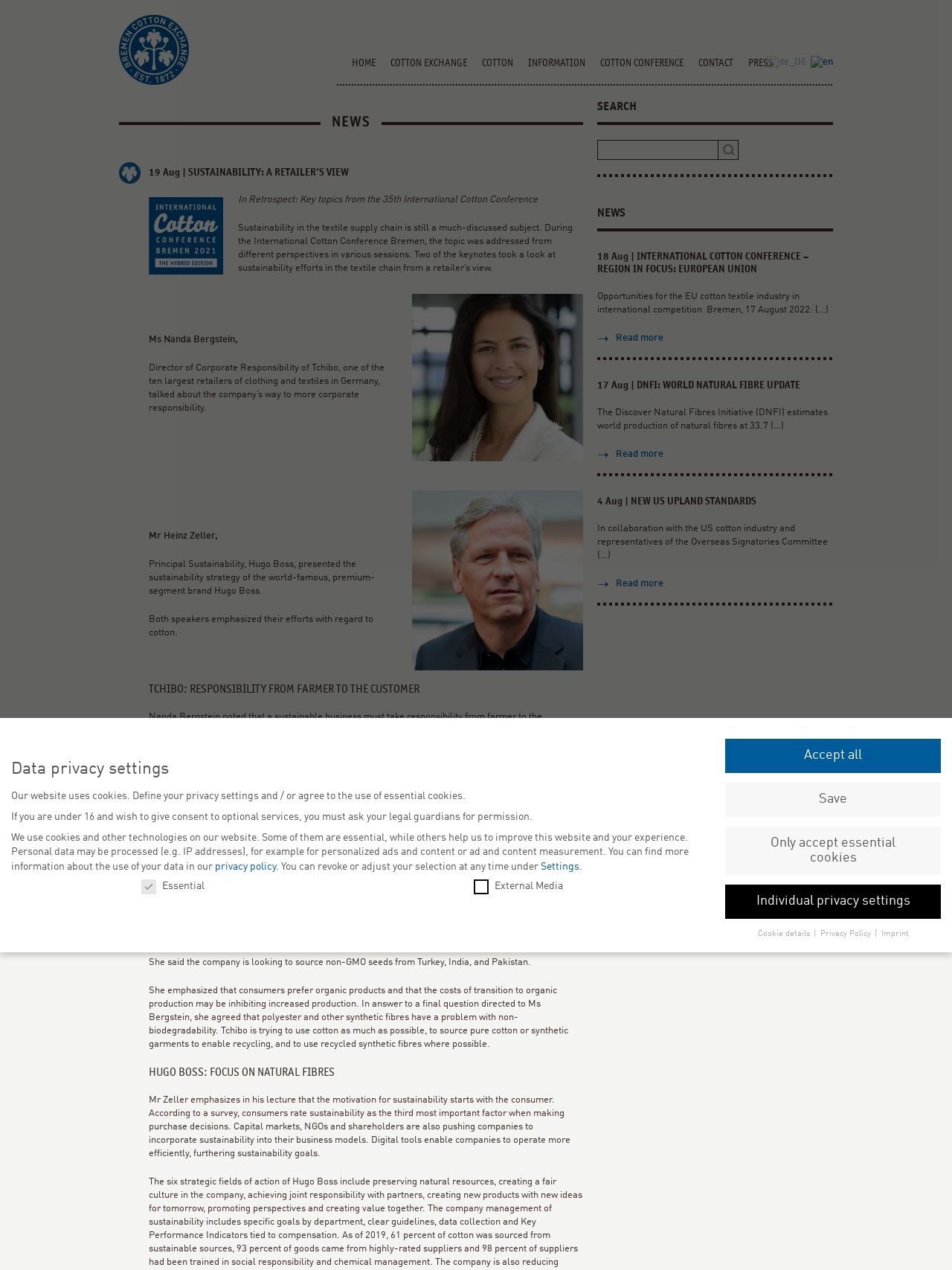Return the bounding box coordinates of the UI element that corresponds to this description: "Press". The coordinates must be given as four float numbers in the range of 0 and 1, [left, top, right, bottom].

[0.786, 0.045, 0.812, 0.067]